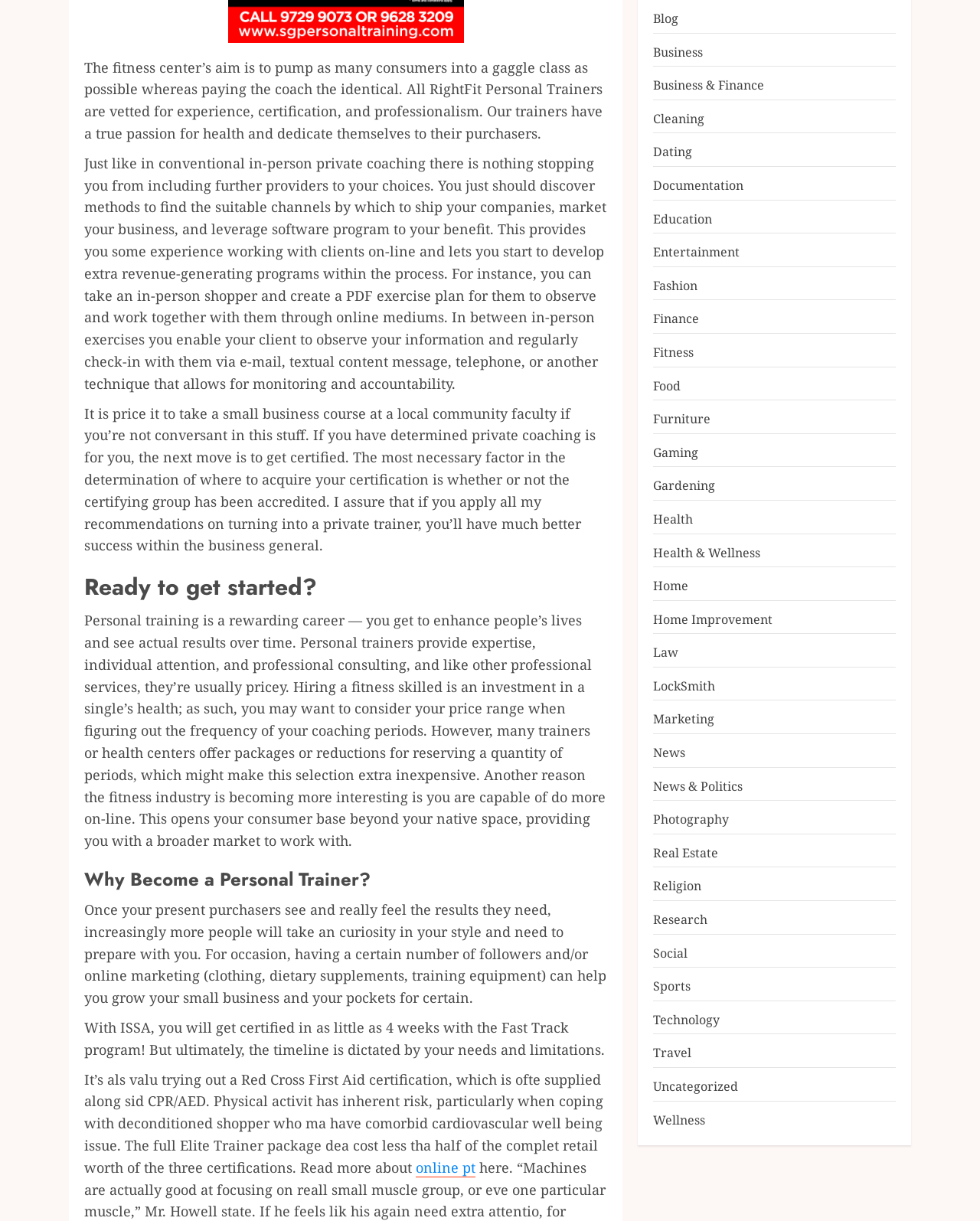What is a way to grow a personal training business?
Look at the image and respond to the question as thoroughly as possible.

The text suggests that having a certain number of followers and/or online marketing can help personal trainers grow their business and increase their revenue. This implies that online marketing can be an effective way to promote a personal training business and attract new clients.